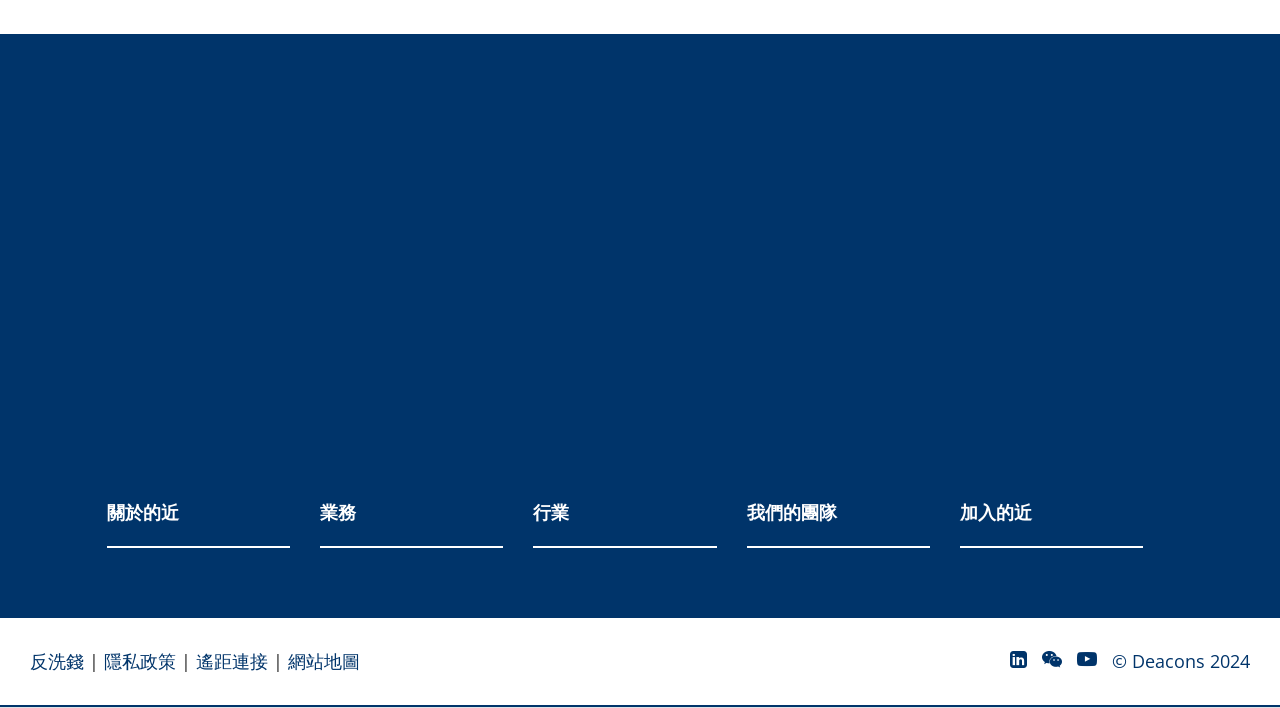Please identify the bounding box coordinates of the element's region that should be clicked to execute the following instruction: "Check 隱私政策". The bounding box coordinates must be four float numbers between 0 and 1, i.e., [left, top, right, bottom].

[0.081, 0.916, 0.138, 0.95]